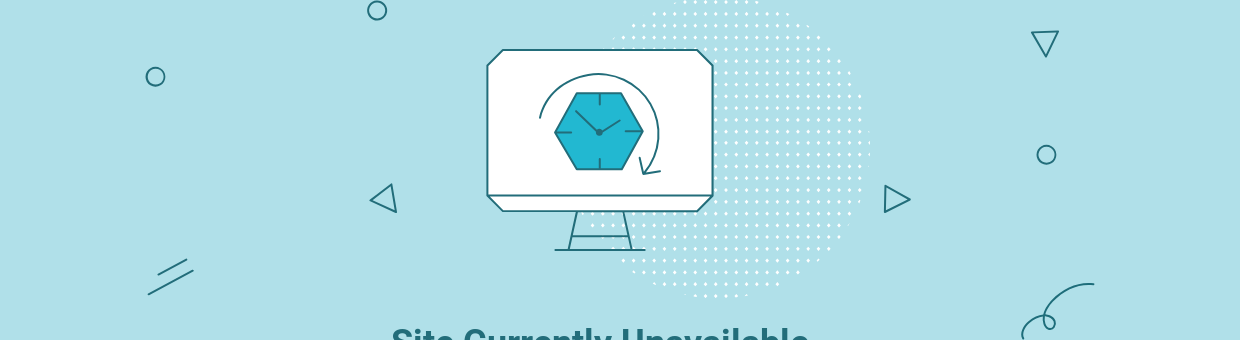What is written in bold text below the monitor?
Answer the question with as much detail as you can, using the image as a reference.

The bold text below the monitor clearly indicates the message 'Site Currently Unavailable', which explicitly conveys to users that the site is not accessible at the moment and they may need to revisit it later for access.